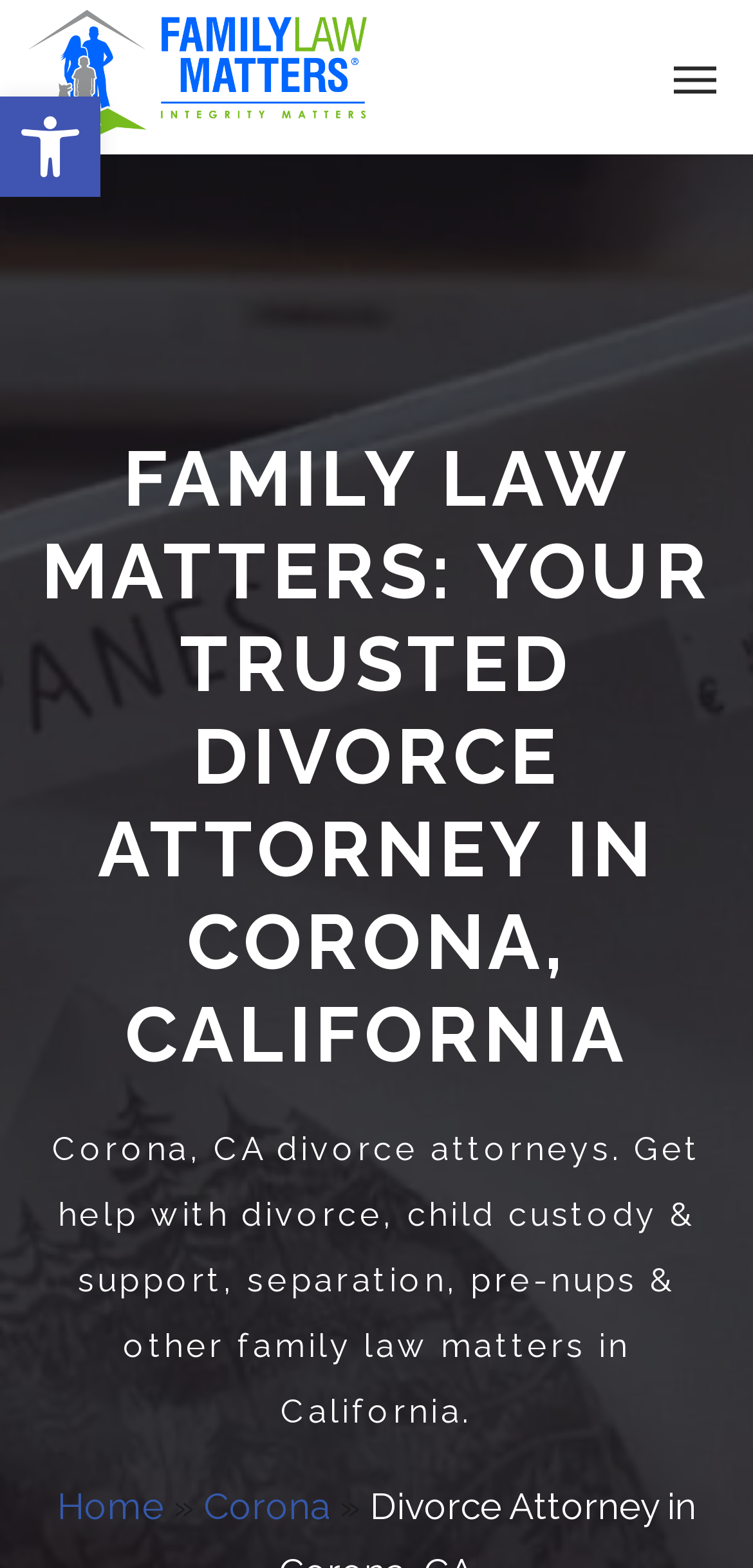Identify and provide the text of the main header on the webpage.

FAMILY LAW MATTERS: YOUR TRUSTED DIVORCE ATTORNEY IN CORONA, CALIFORNIA